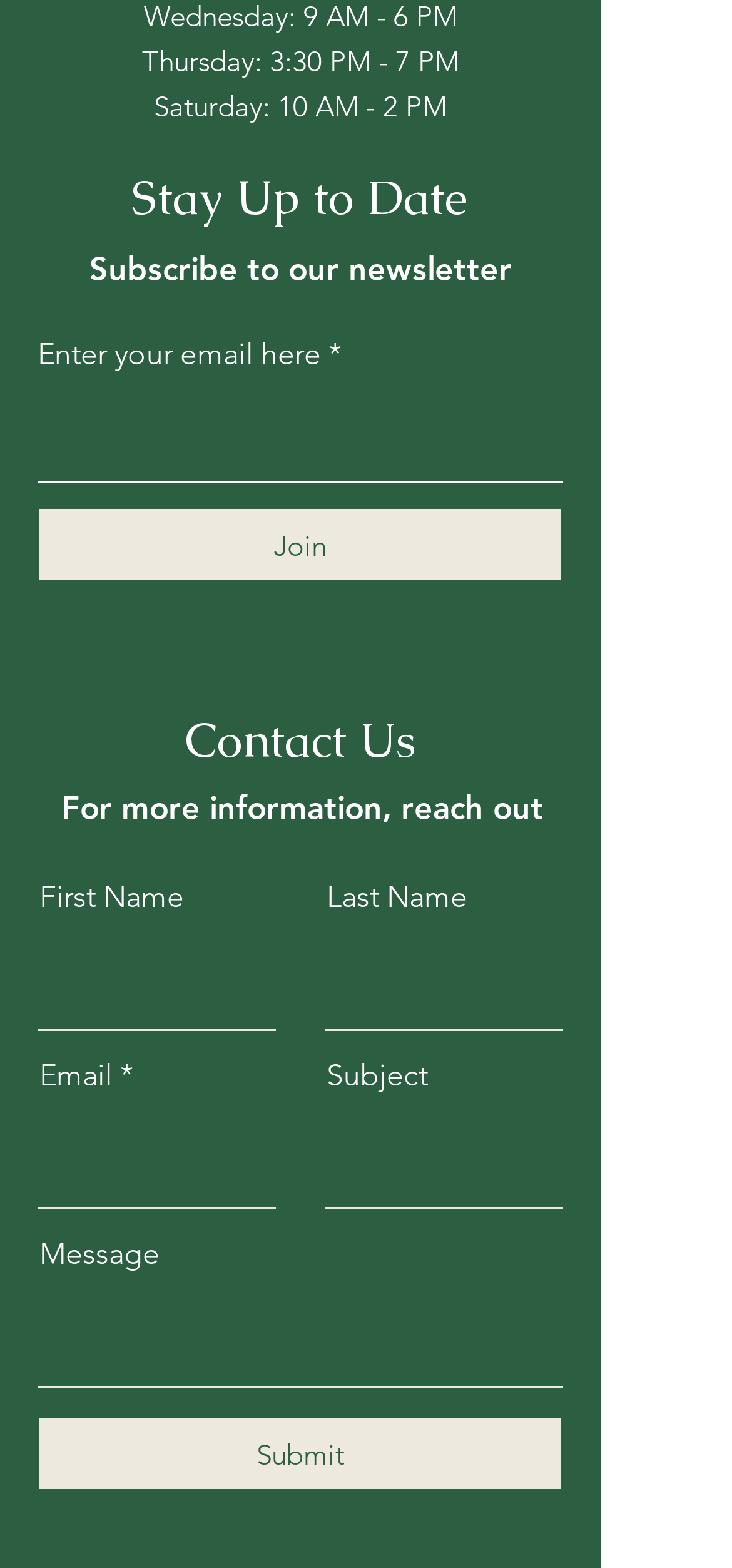Please identify the bounding box coordinates of the element that needs to be clicked to perform the following instruction: "Enter email address".

[0.051, 0.241, 0.769, 0.308]